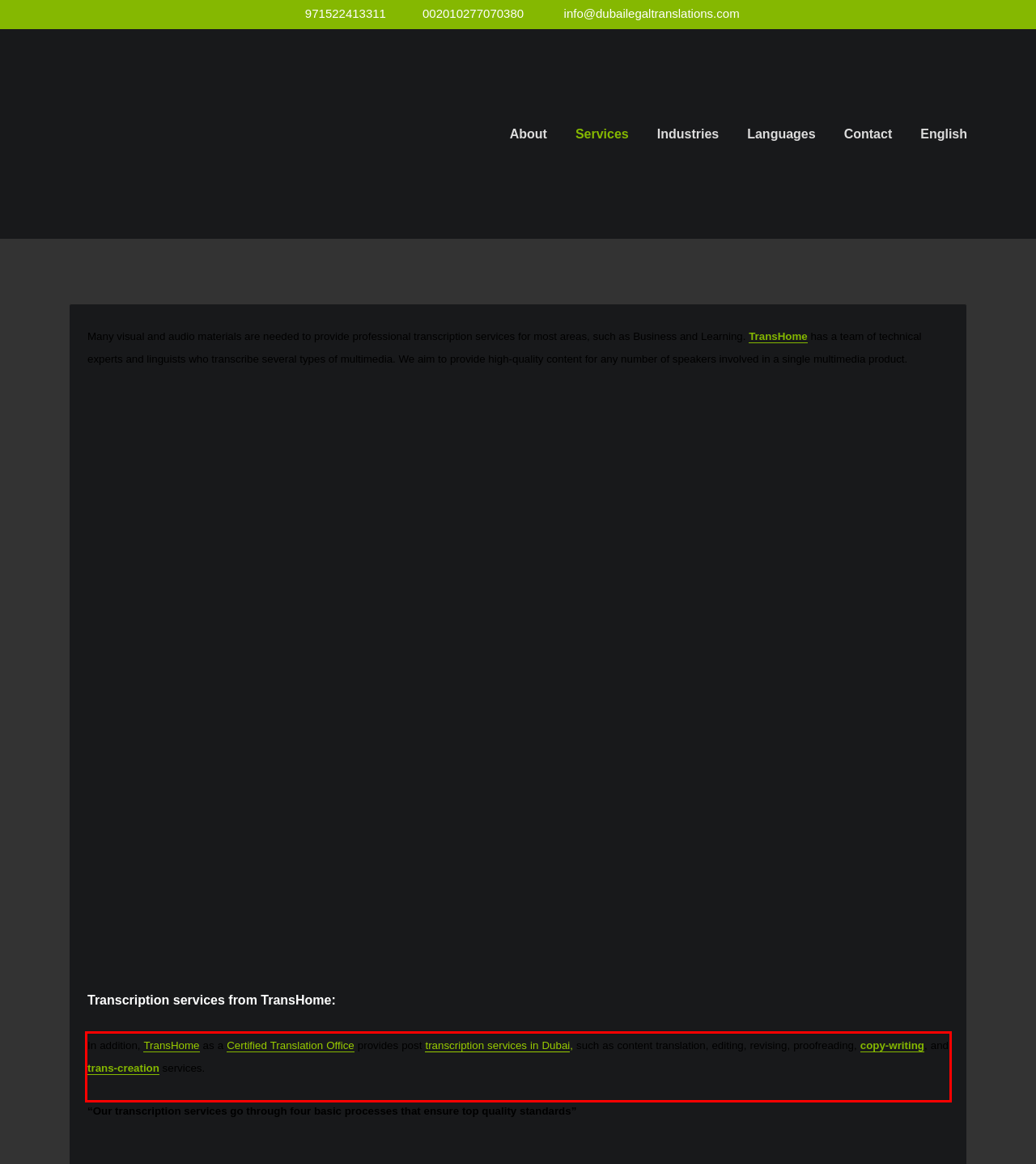You have a webpage screenshot with a red rectangle surrounding a UI element. Extract the text content from within this red bounding box.

In addition, TransHome as a Certified Translation Office provides post transcription services in Dubai, such as content translation, editing, revising, proofreading, copy-writing, and trans-creation services.